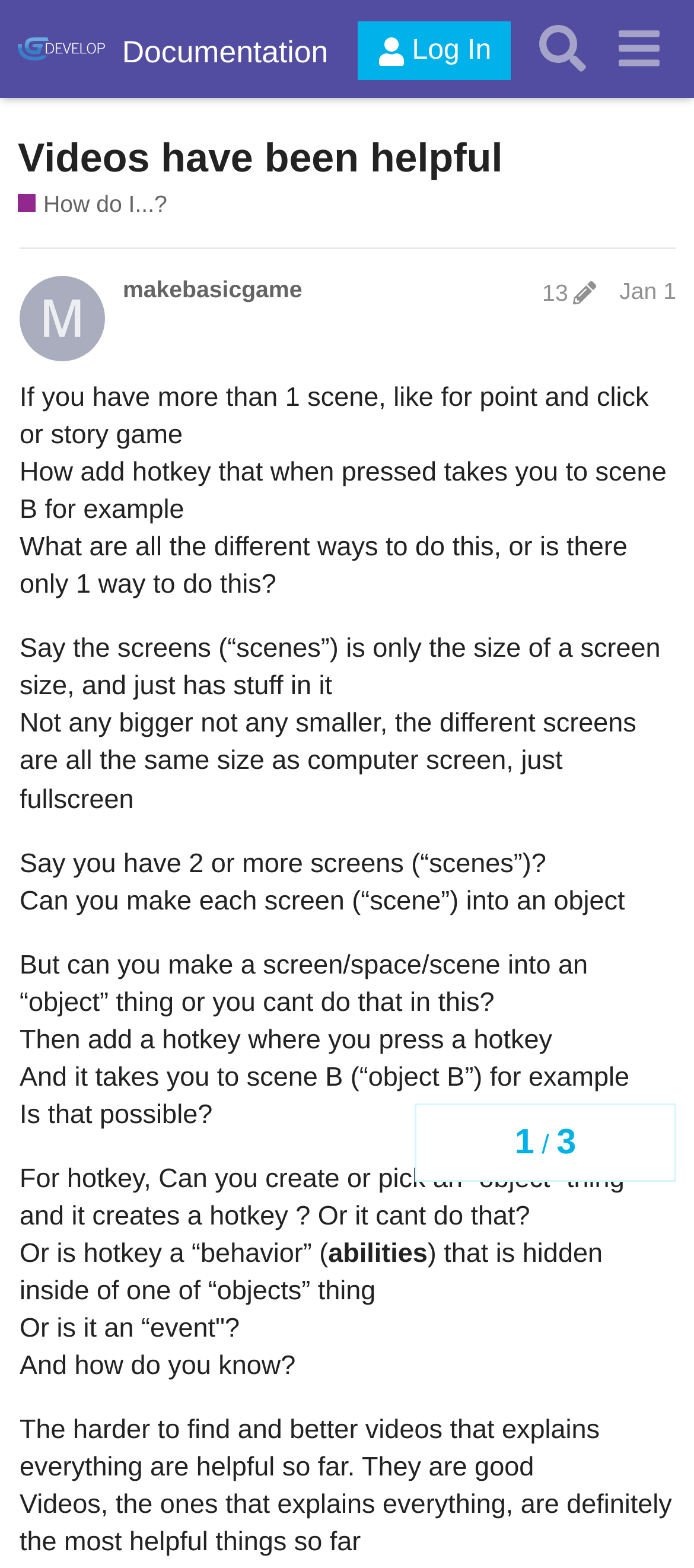Please identify the bounding box coordinates of the clickable area that will fulfill the following instruction: "Search for topics". The coordinates should be in the format of four float numbers between 0 and 1, i.e., [left, top, right, bottom].

[0.755, 0.007, 0.865, 0.055]